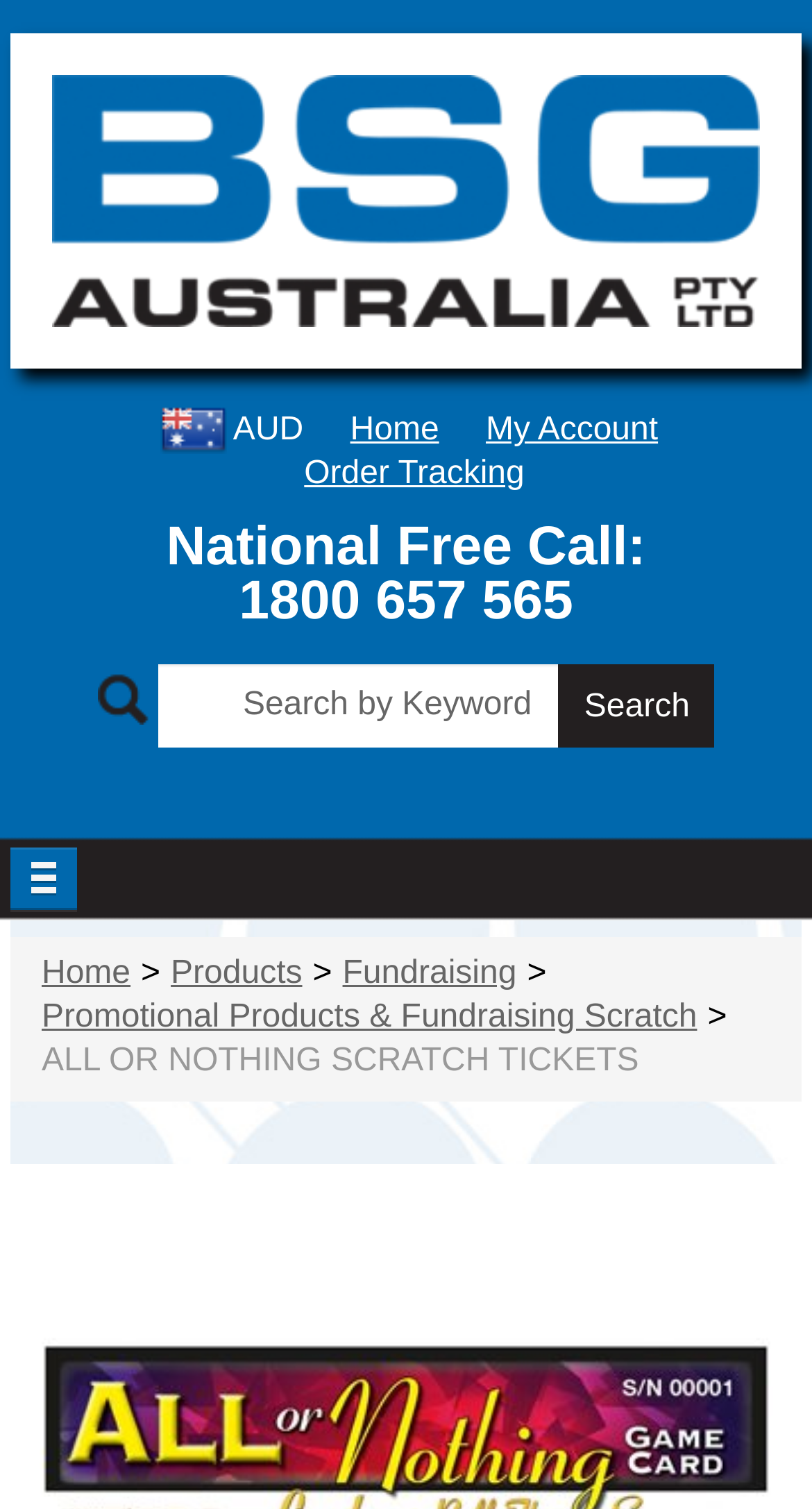Review the image closely and give a comprehensive answer to the question: What is the currency used on this website?

I found the currency by looking at the top navigation bar, where I saw a link with the text 'AUD', which is the abbreviation for Australian Dollar.